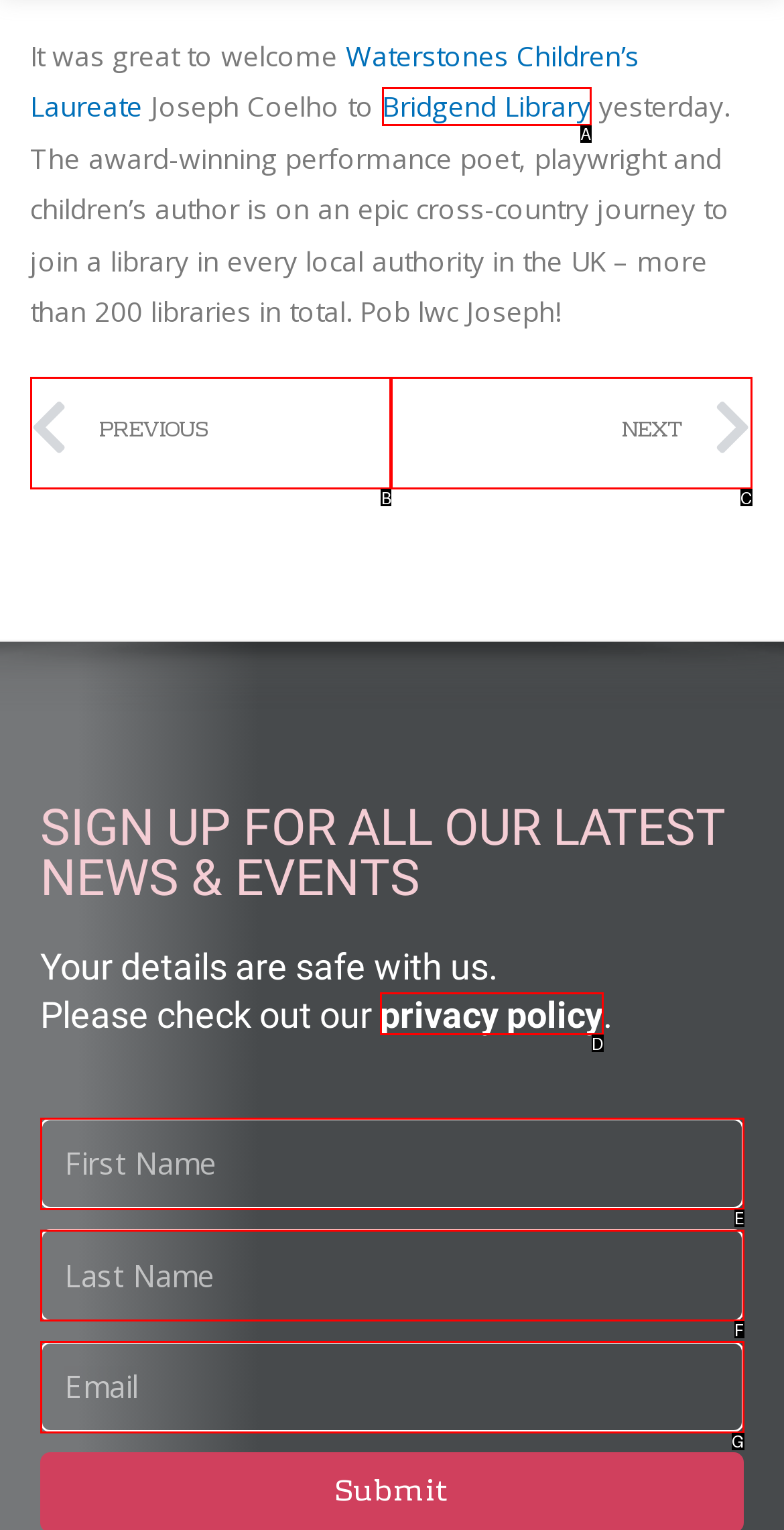Find the option that matches this description: parent_node: Email name="form_fields[email]" placeholder="Email"
Provide the corresponding letter directly.

G